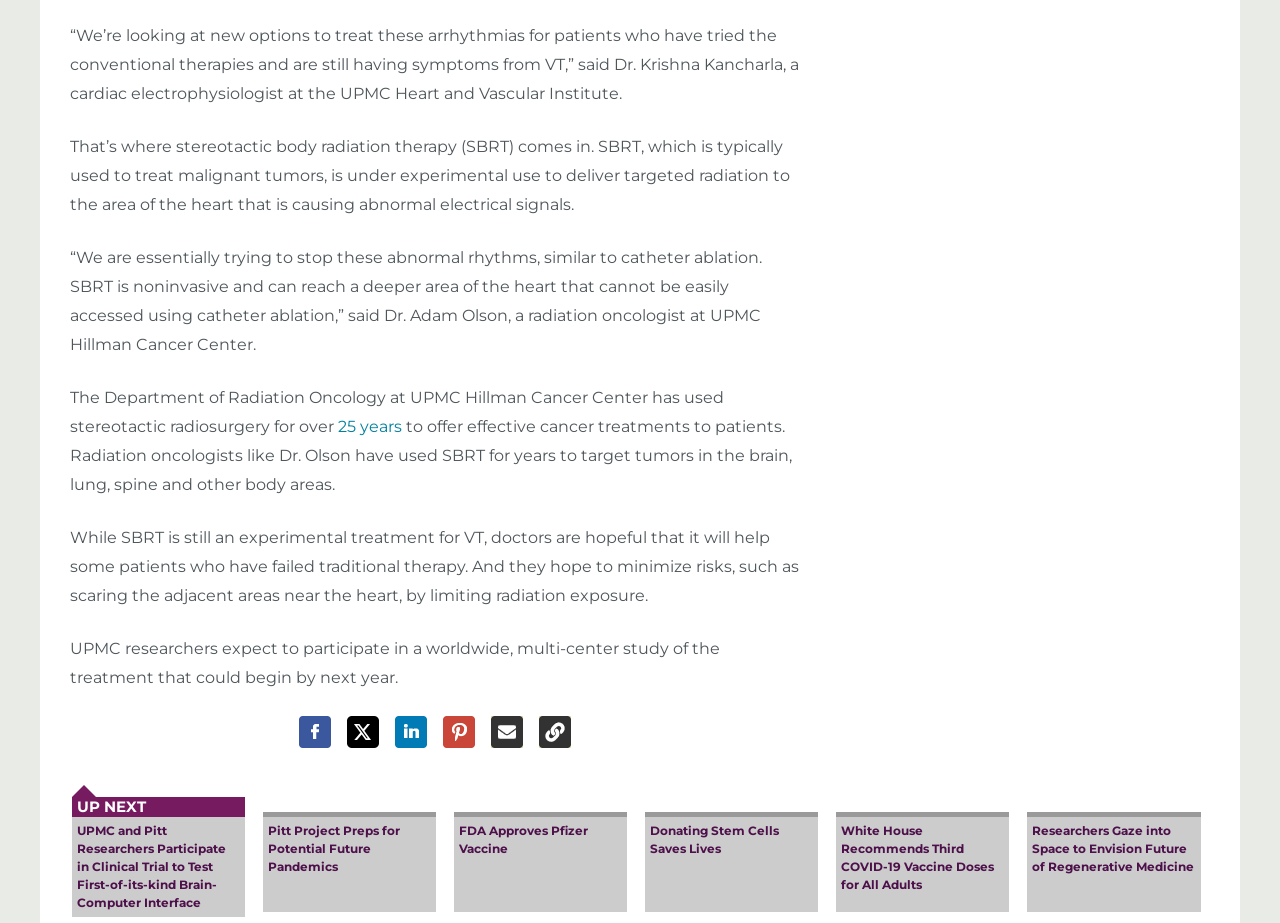Who is the cardiac electrophysiologist quoted in the article?
Look at the image and respond with a single word or a short phrase.

Dr. Krishna Kancharla